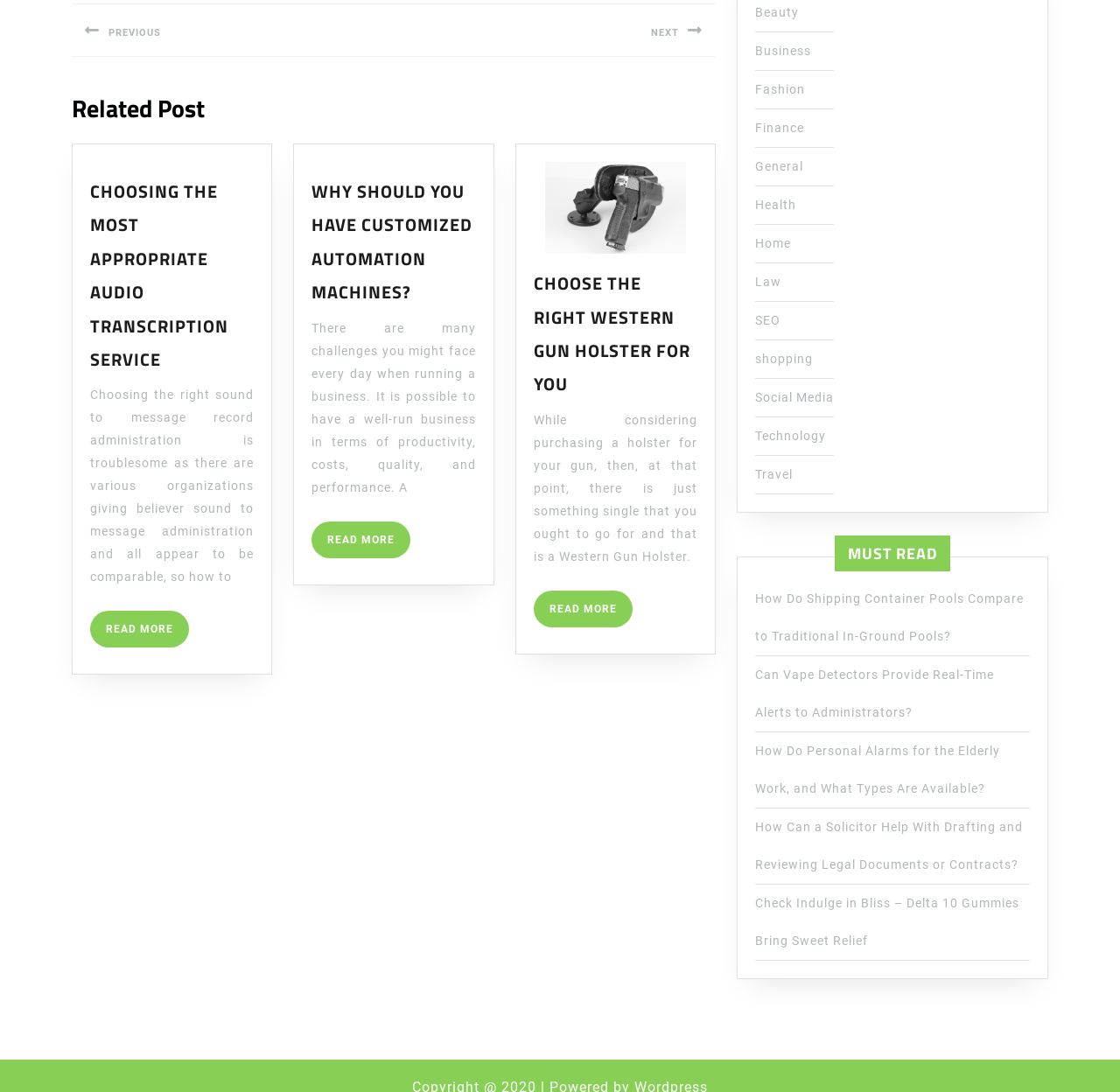Please provide the bounding box coordinates for the UI element as described: "Technology". The coordinates must be four floats between 0 and 1, represented as [left, top, right, bottom].

[0.674, 0.392, 0.738, 0.405]